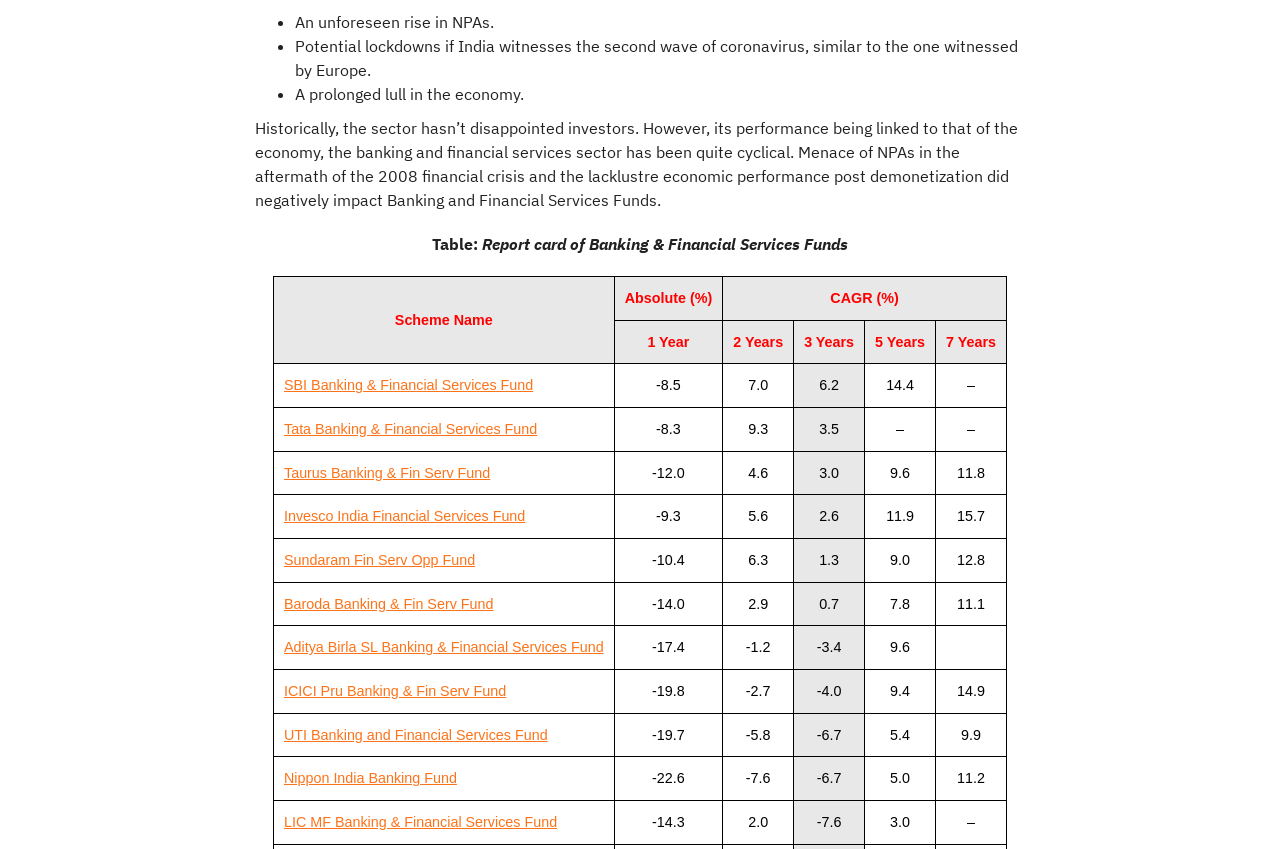Please find the bounding box coordinates of the element's region to be clicked to carry out this instruction: "Analyze the 5 Years performance of Sundaram Fin Serv Opp Fund".

[0.675, 0.583, 0.731, 0.634]